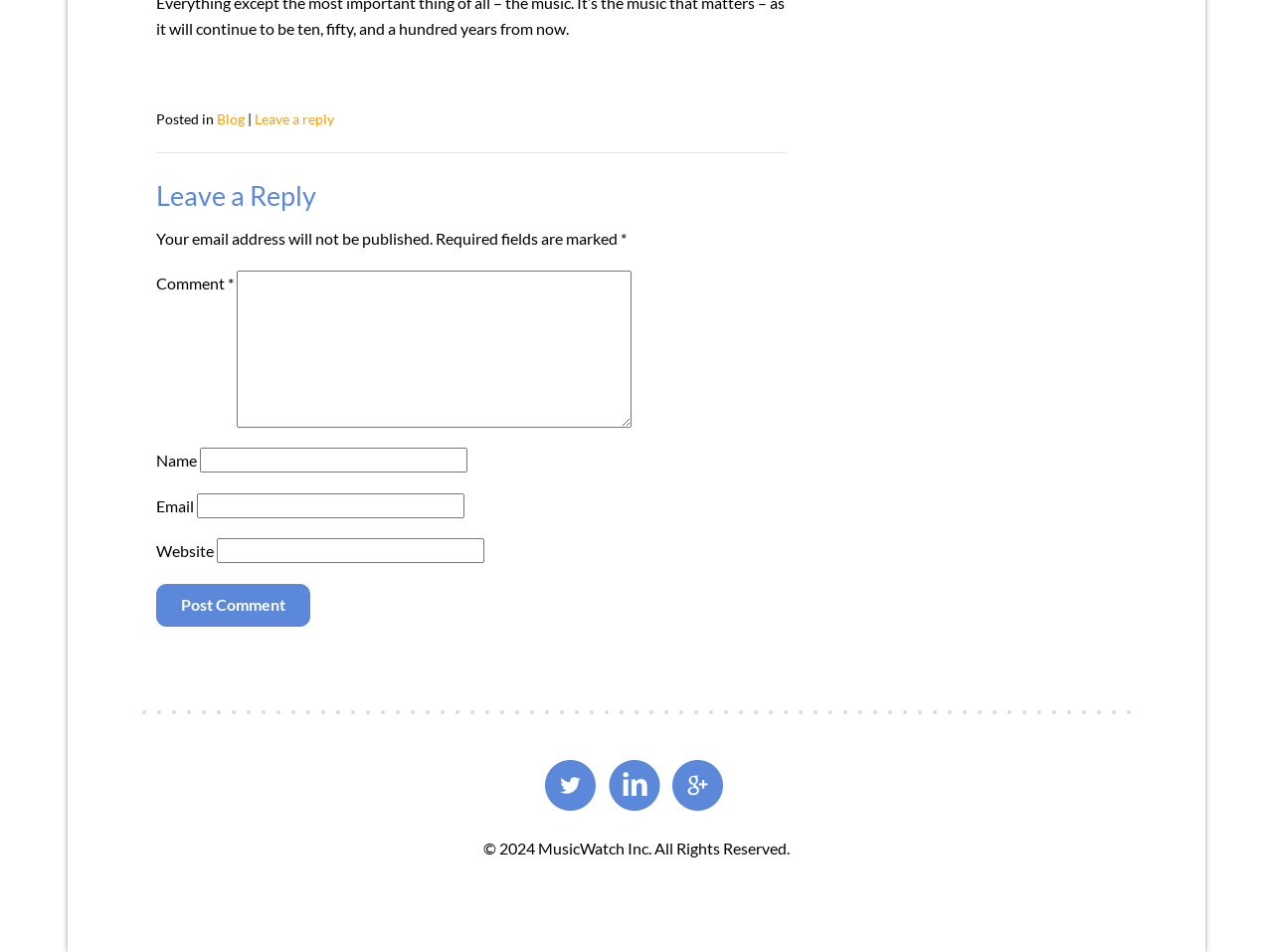Please specify the bounding box coordinates of the region to click in order to perform the following instruction: "Leave a reply".

[0.2, 0.116, 0.262, 0.134]